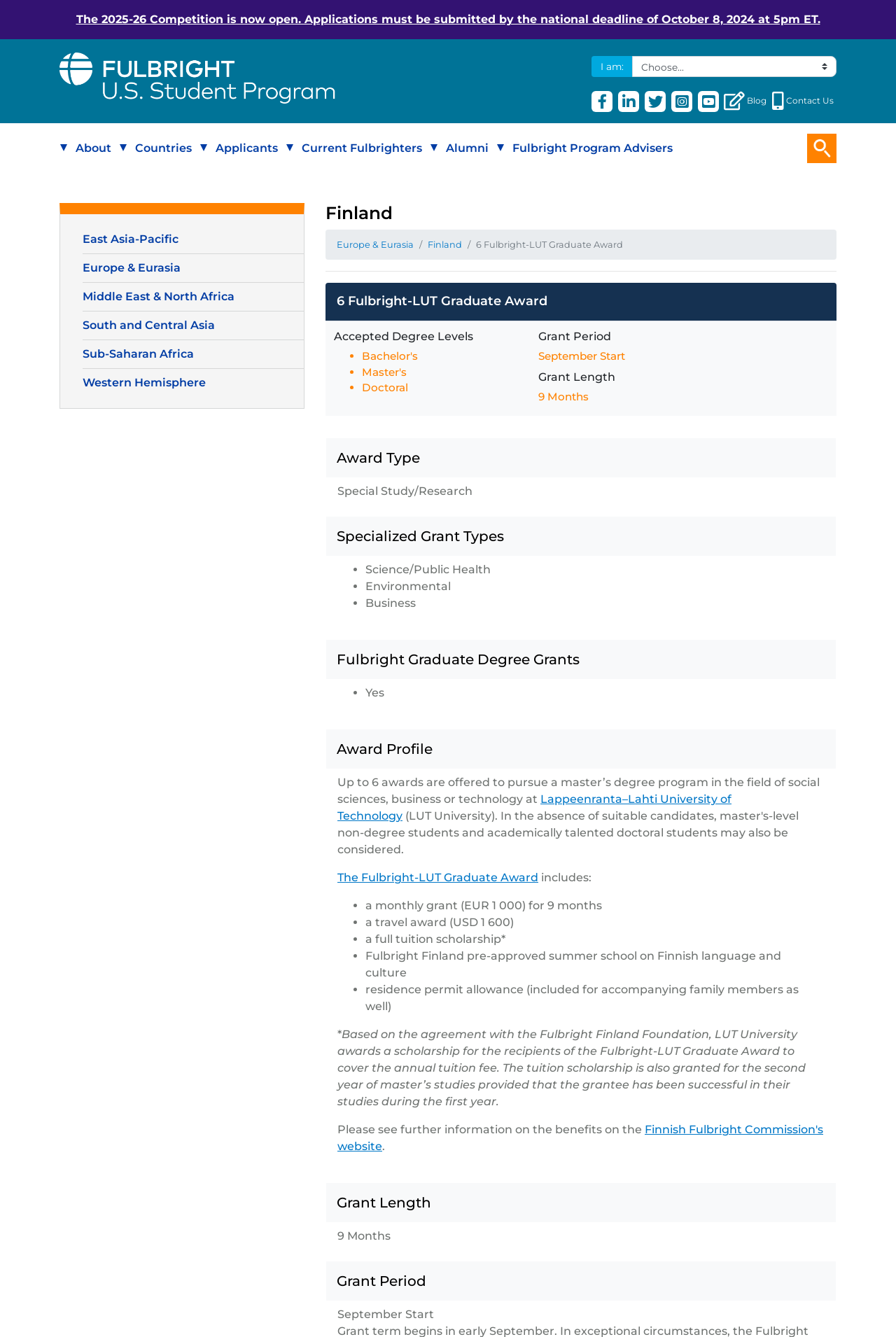Please locate the bounding box coordinates of the region I need to click to follow this instruction: "Click the 'Finland' link".

[0.363, 0.152, 0.934, 0.167]